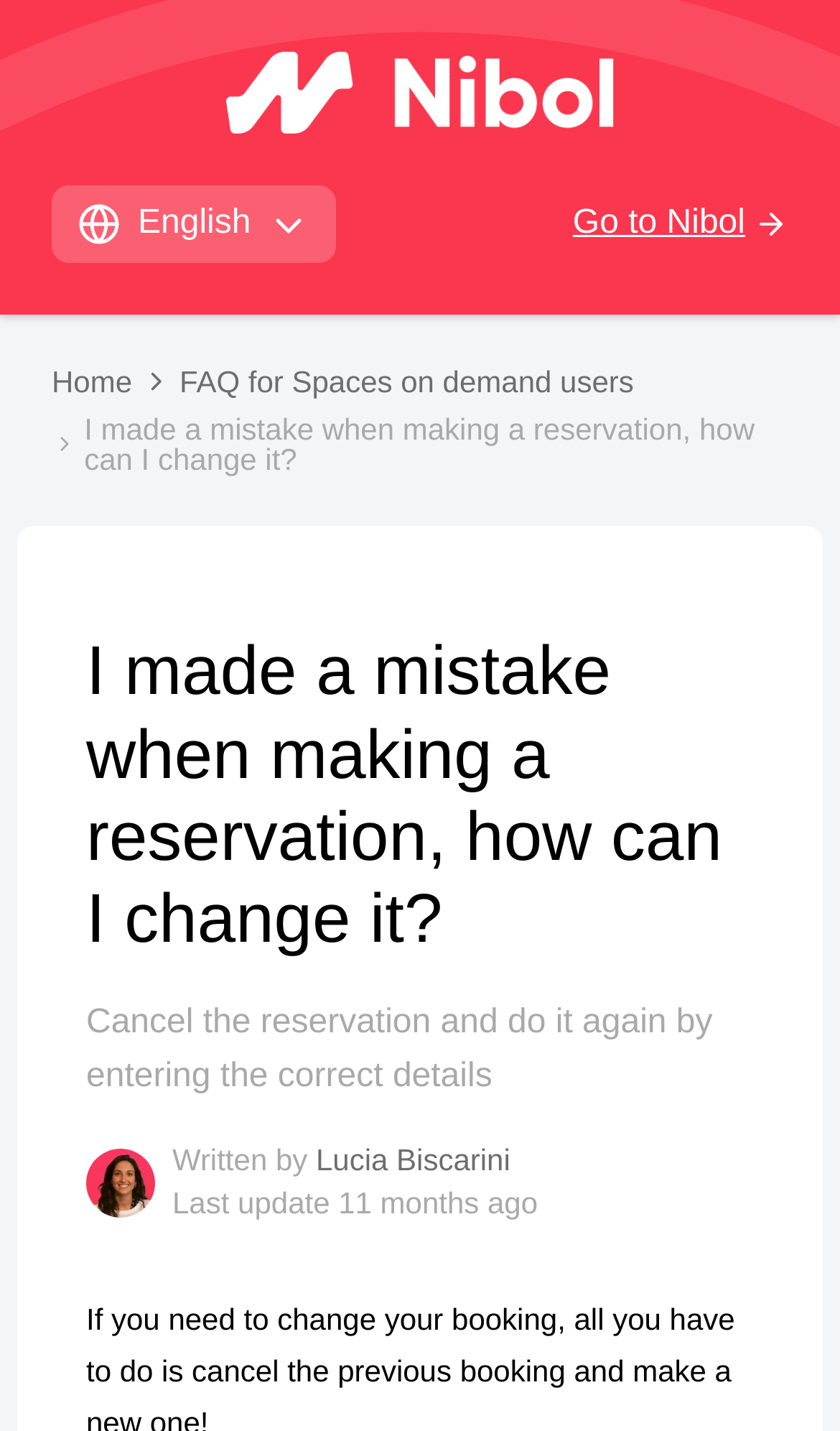What is the purpose of the help article?
Look at the image and answer the question using a single word or phrase.

To guide users in changing reservations